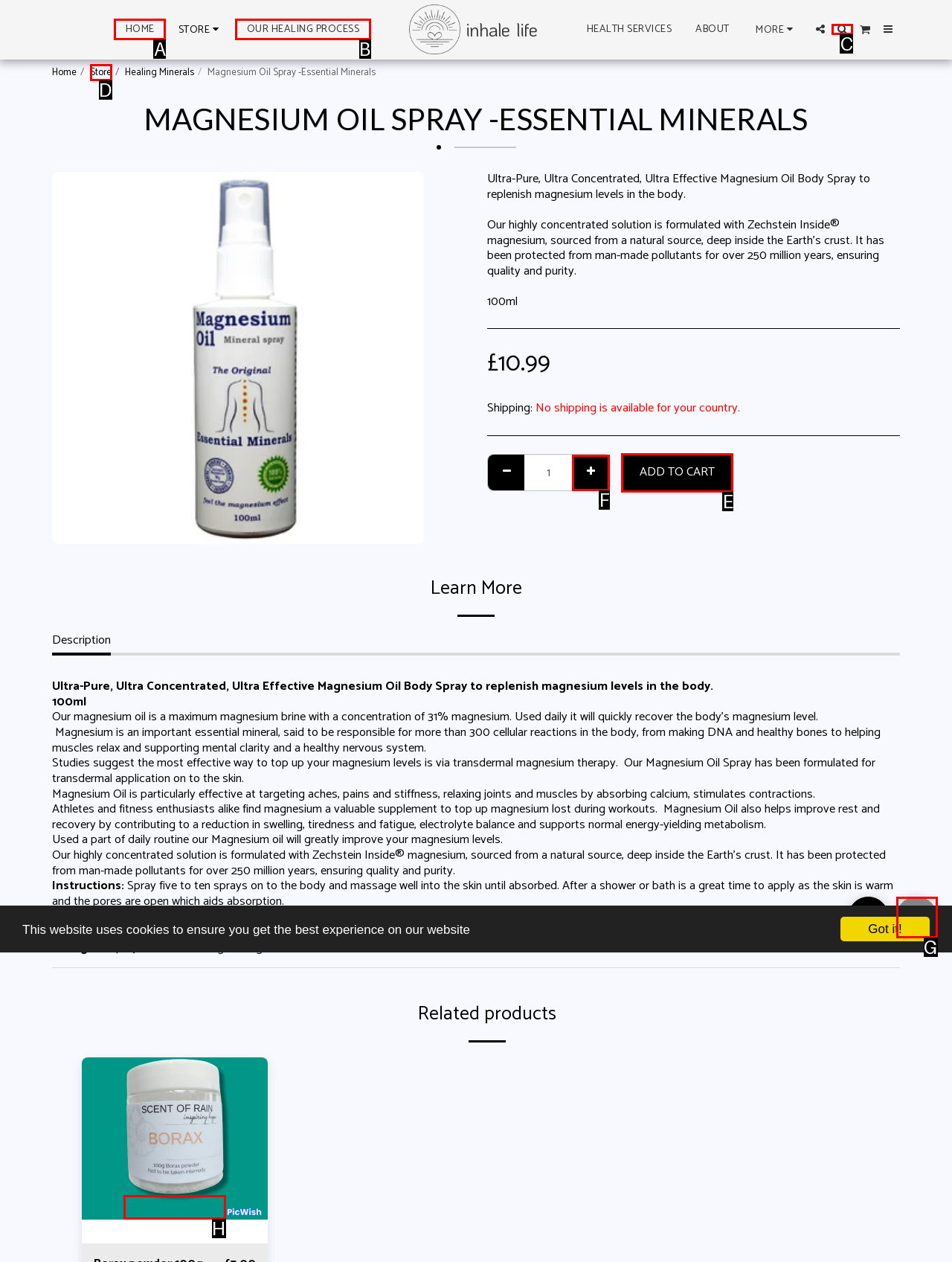Tell me the correct option to click for this task: Click the 'Quick View' link
Write down the option's letter from the given choices.

H